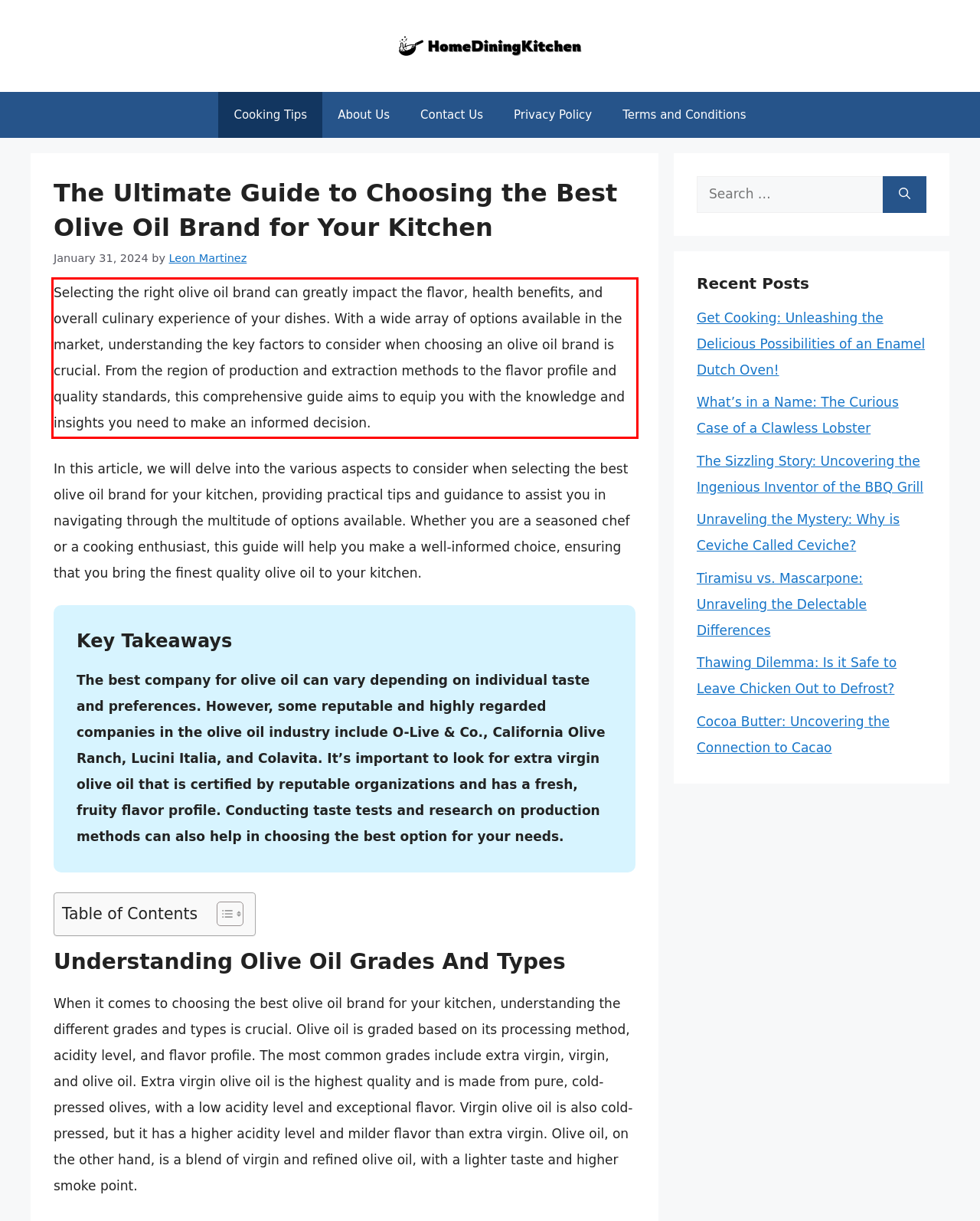You have a webpage screenshot with a red rectangle surrounding a UI element. Extract the text content from within this red bounding box.

Selecting the right olive oil brand can greatly impact the flavor, health benefits, and overall culinary experience of your dishes. With a wide array of options available in the market, understanding the key factors to consider when choosing an olive oil brand is crucial. From the region of production and extraction methods to the flavor profile and quality standards, this comprehensive guide aims to equip you with the knowledge and insights you need to make an informed decision.